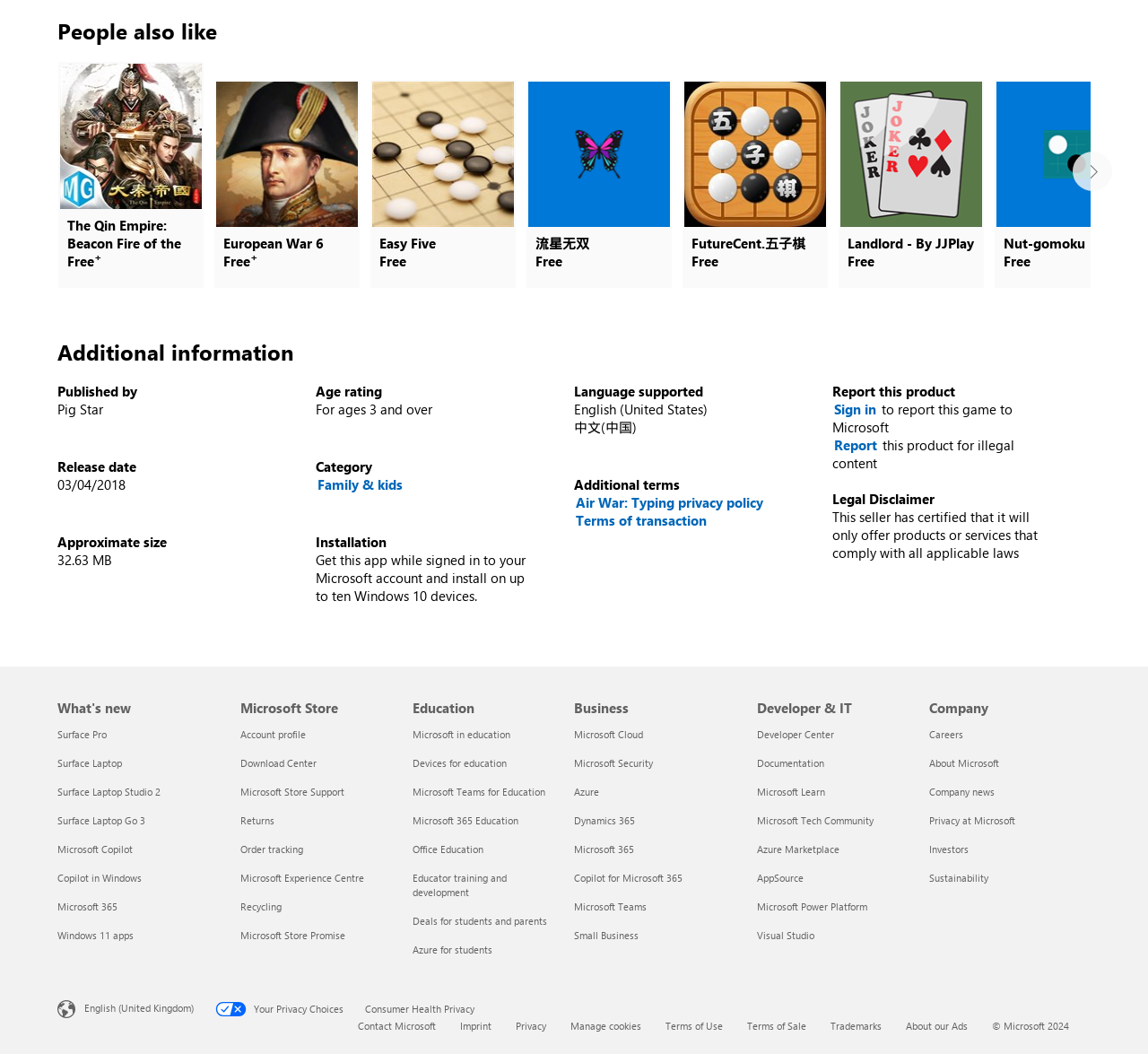What is the category of the app?
Give a single word or phrase answer based on the content of the image.

Family & kids